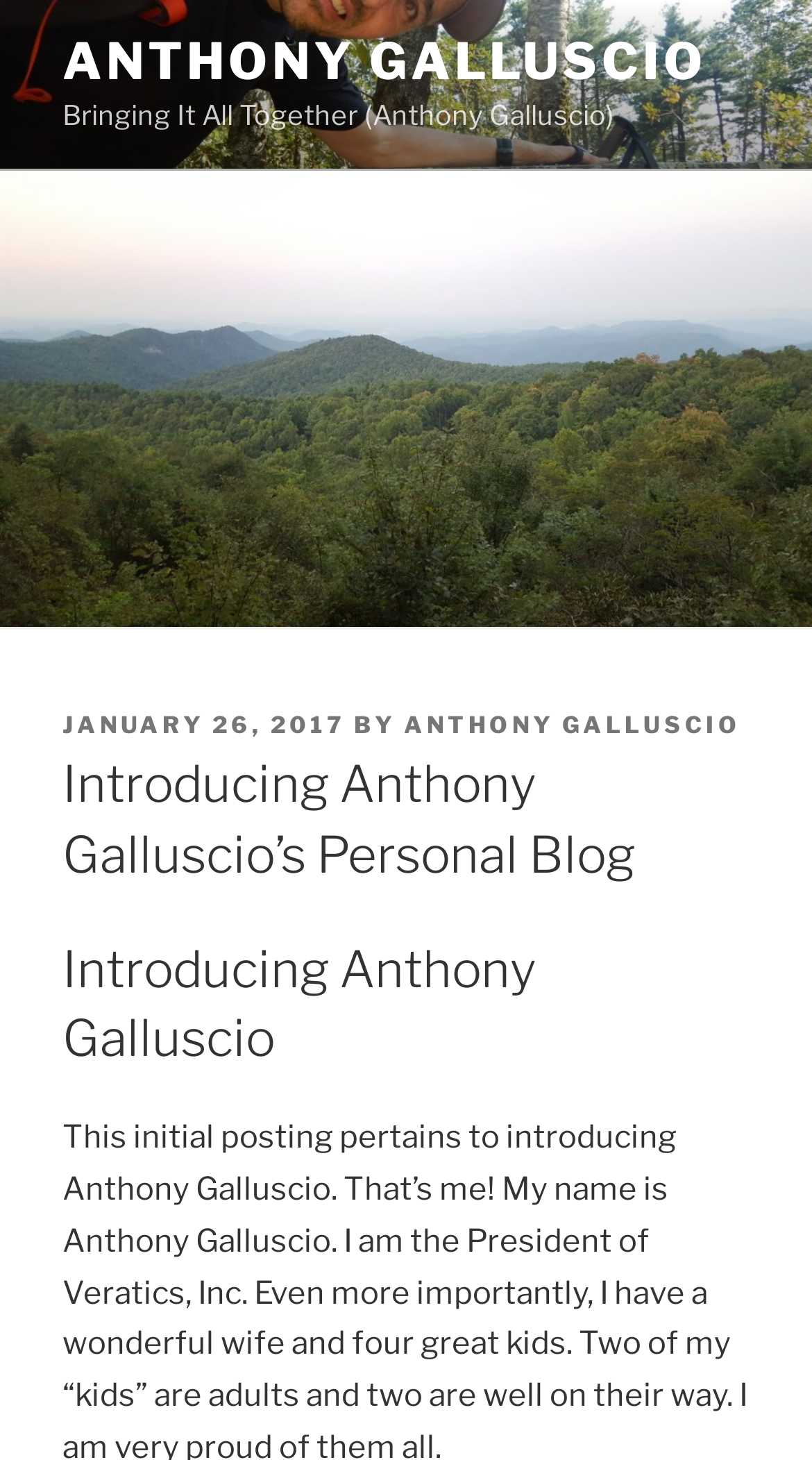What is the title of the blog post?
Look at the image and respond with a single word or a short phrase.

Introducing Anthony Galluscio’s Personal Blog